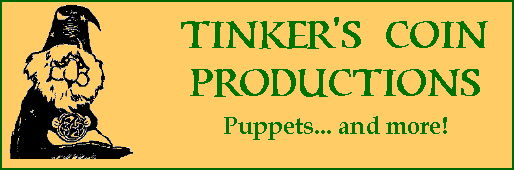What is the character in the illustration wearing?
Respond with a short answer, either a single word or a phrase, based on the image.

A pointed hat